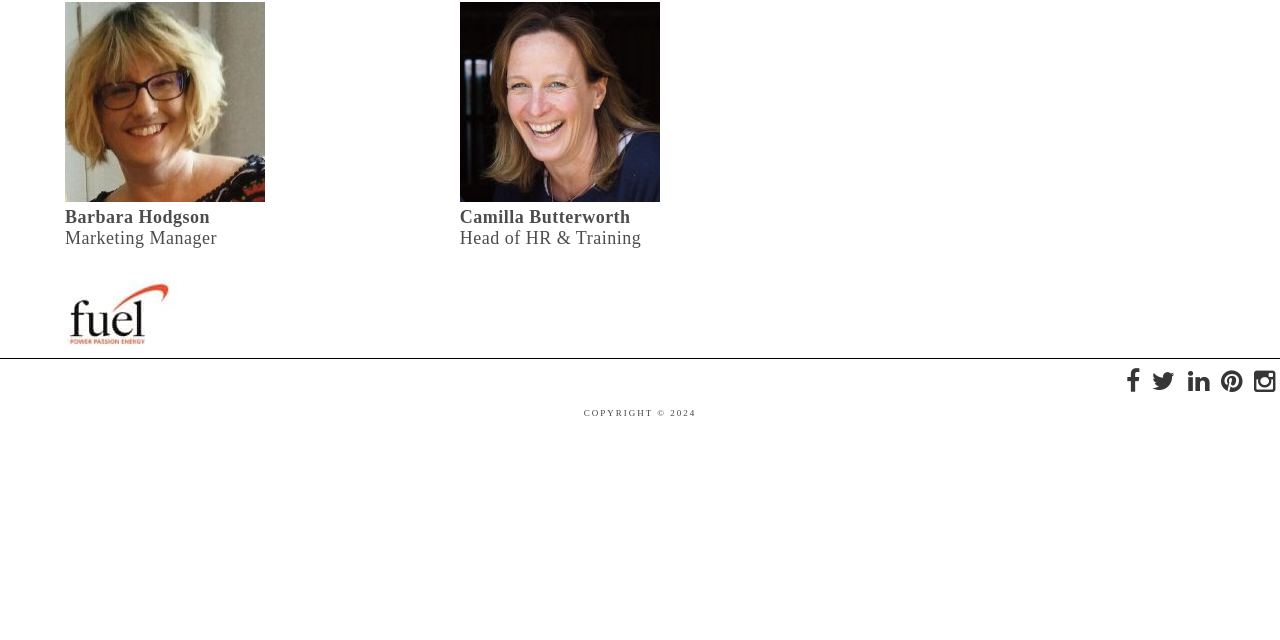Return the bounding box coordinates of the UI element that corresponds to this description: "Digital Millennium Copyright Act Notice". The coordinates must be given as four float numbers in the range of 0 and 1, [left, top, right, bottom].

None